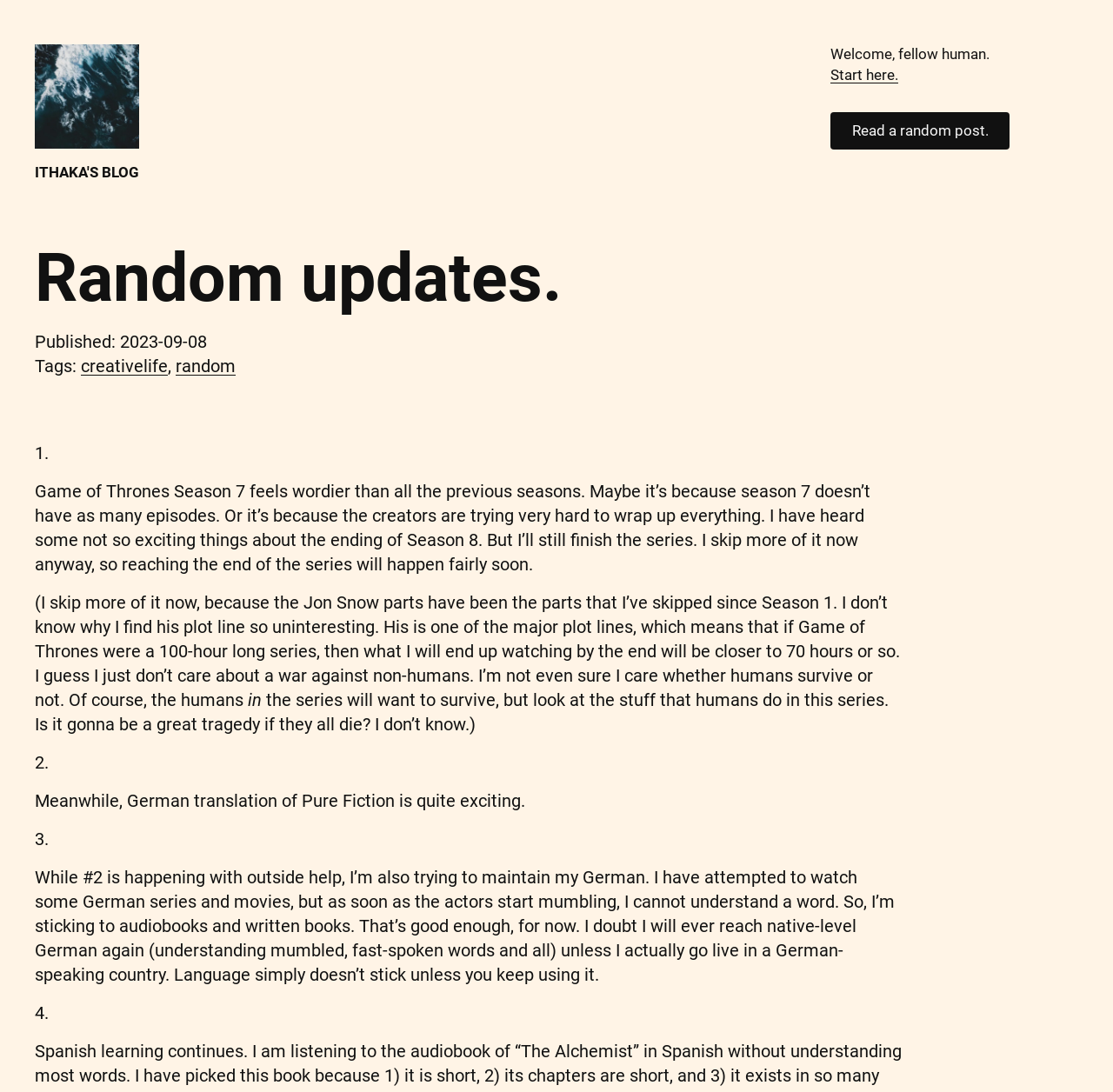Offer an in-depth caption of the entire webpage.

The webpage is a blog titled "Ithaka's Blog" with a heading "ITHAKA'S BLOG" at the top left corner. Below the title, there is a link to the blog's homepage. On the top right corner, there is a welcome message "Welcome, fellow human." with two links "Start here." and "Read a random post." 

The main content of the blog is a series of updates, each marked with a number. The first update is titled "Random updates." and has a published date of "2023-09-08". The update is a text about the blogger's thoughts on Game of Thrones Season 7, mentioning that it feels wordier than previous seasons and that they skip more of it now, especially the Jon Snow parts. 

Below the first update, there are tags "creativelife" and "random" separated by a comma. The second update is about the German translation of Pure Fiction, which the blogger finds exciting. The third update is about the blogger's attempt to maintain their German language skills by listening to audiobooks and reading written books, as they struggle to understand spoken German. The fourth update is not fully visible, but it starts with the number "4."